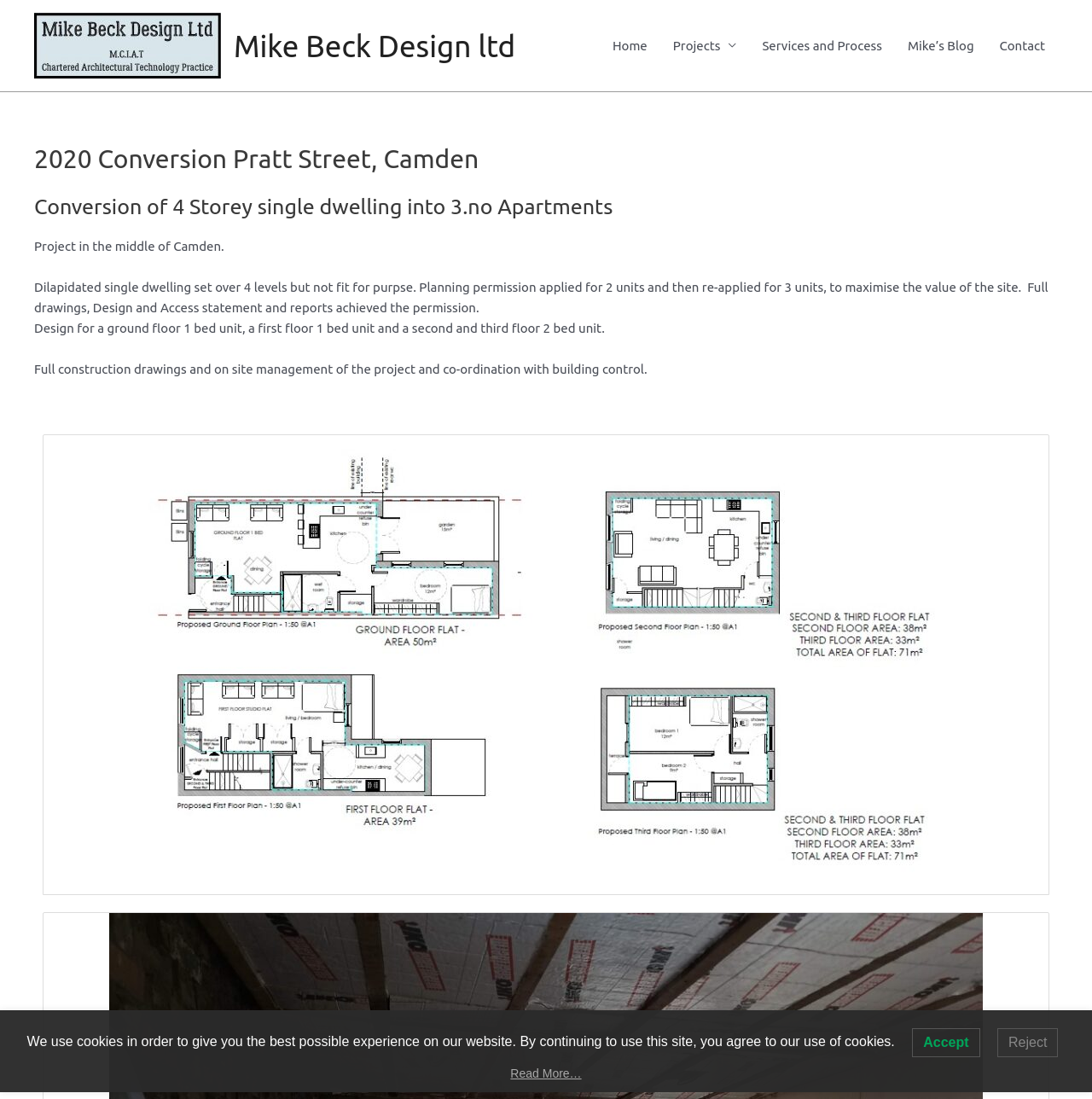Please provide a one-word or short phrase answer to the question:
What is the location of the project?

Camden